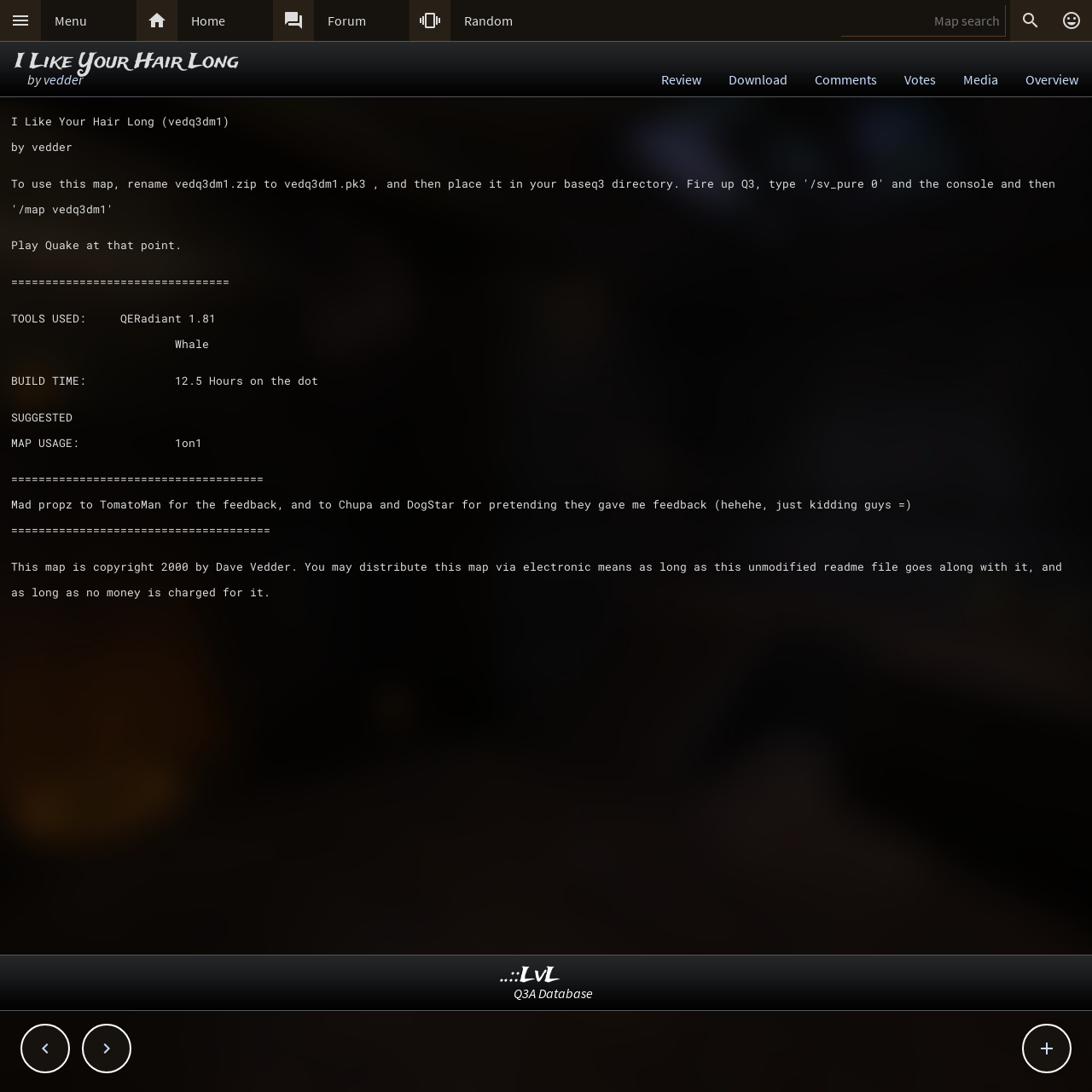Locate the bounding box coordinates of the clickable region necessary to complete the following instruction: "View the map overview". Provide the coordinates in the format of four float numbers between 0 and 1, i.e., [left, top, right, bottom].

[0.927, 0.057, 1.0, 0.088]